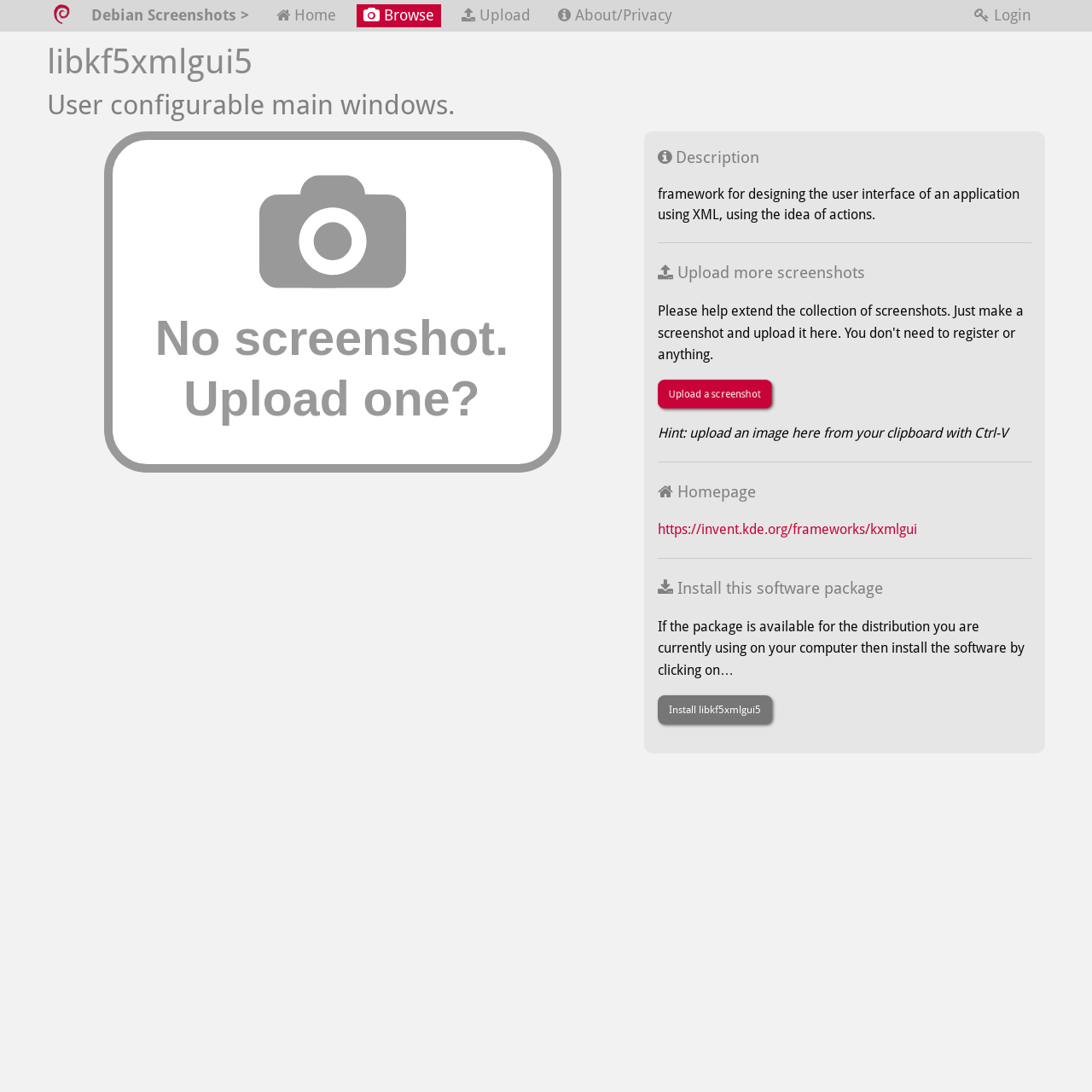What is the logo on the top left corner?
Kindly answer the question with as much detail as you can.

I found the Debian logo on the top left corner of the webpage by looking at the image element with the description 'Debian logo' and bounding box coordinates [0.049, 0.004, 0.065, 0.022].